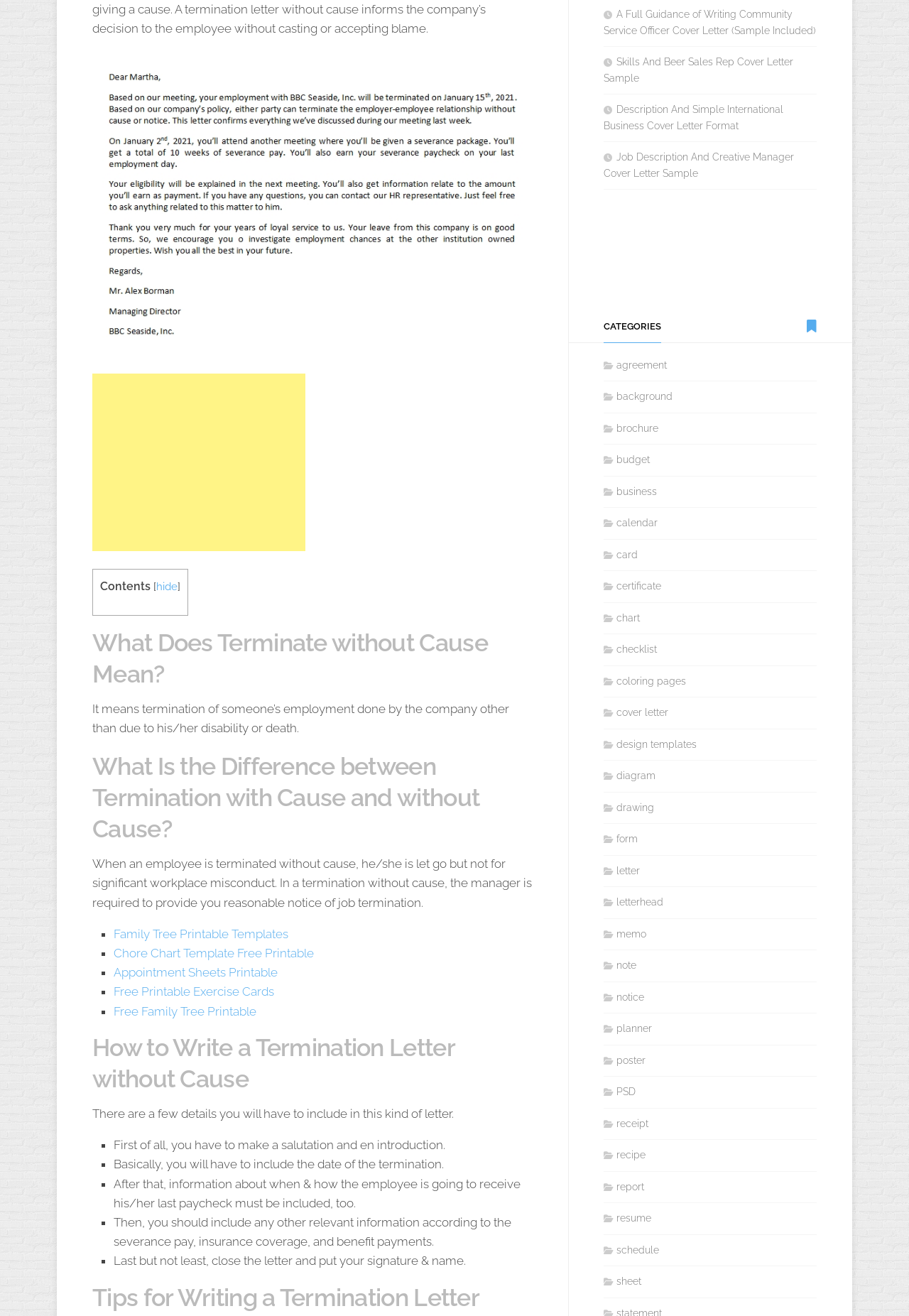Locate the UI element that matches the description Family Tree Printable Templates in the webpage screenshot. Return the bounding box coordinates in the format (top-left x, top-left y, bottom-right x, bottom-right y), with values ranging from 0 to 1.

[0.125, 0.704, 0.317, 0.715]